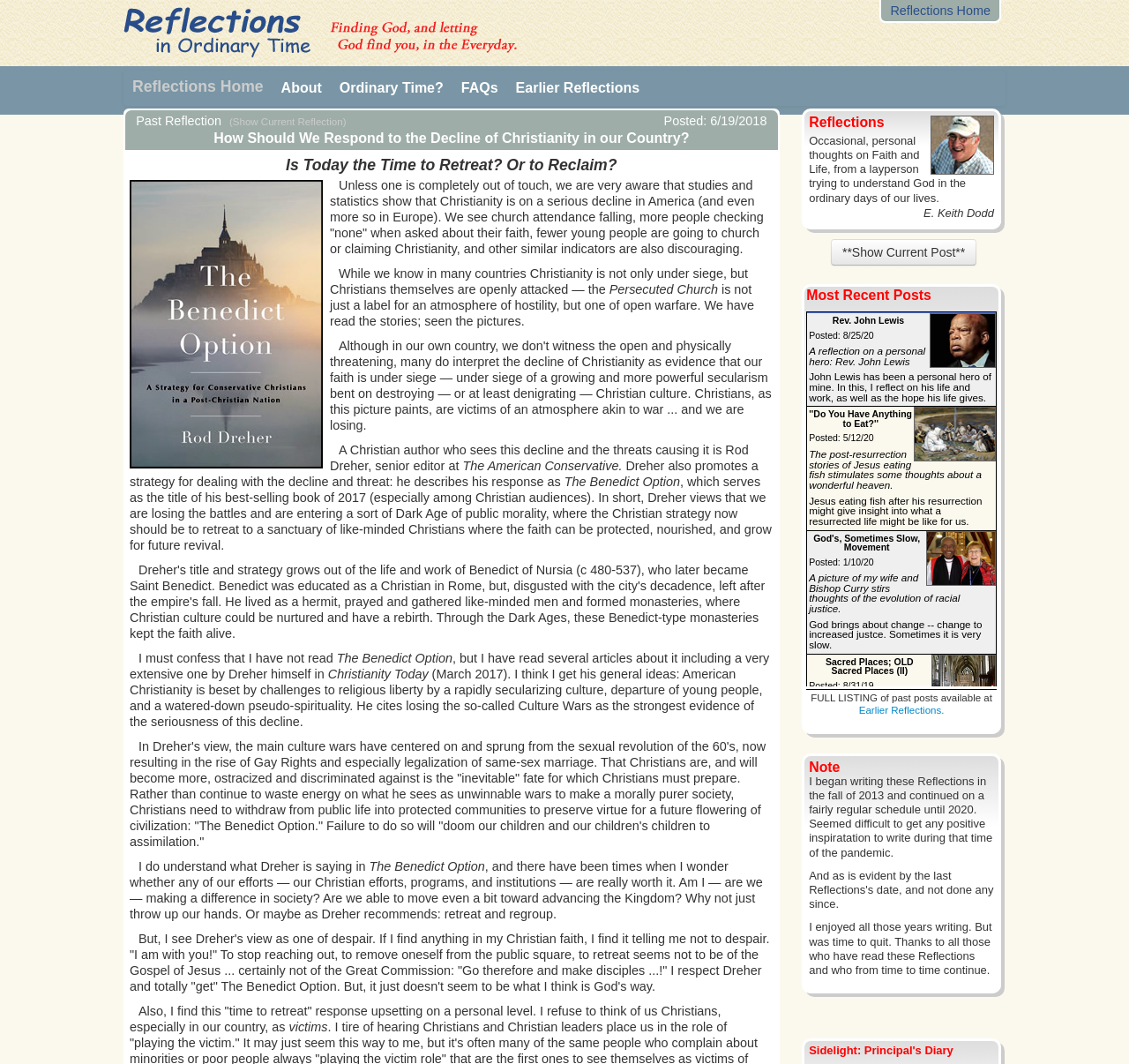Determine the bounding box coordinates of the section to be clicked to follow the instruction: "Show the current reflection". The coordinates should be given as four float numbers between 0 and 1, formatted as [left, top, right, bottom].

[0.206, 0.109, 0.304, 0.119]